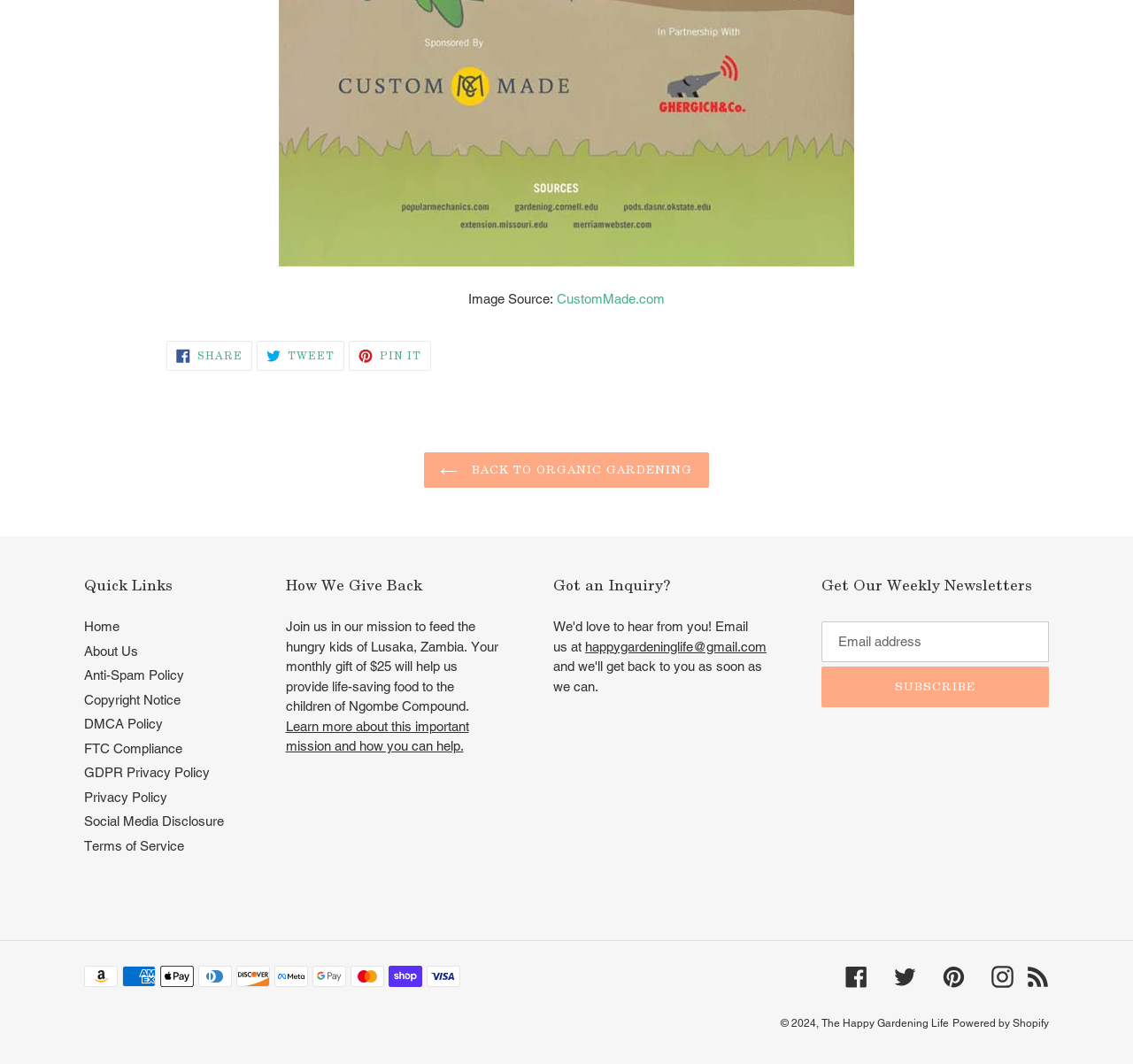Use a single word or phrase to answer the question: 
What is the name of the website?

The Happy Gardening Life